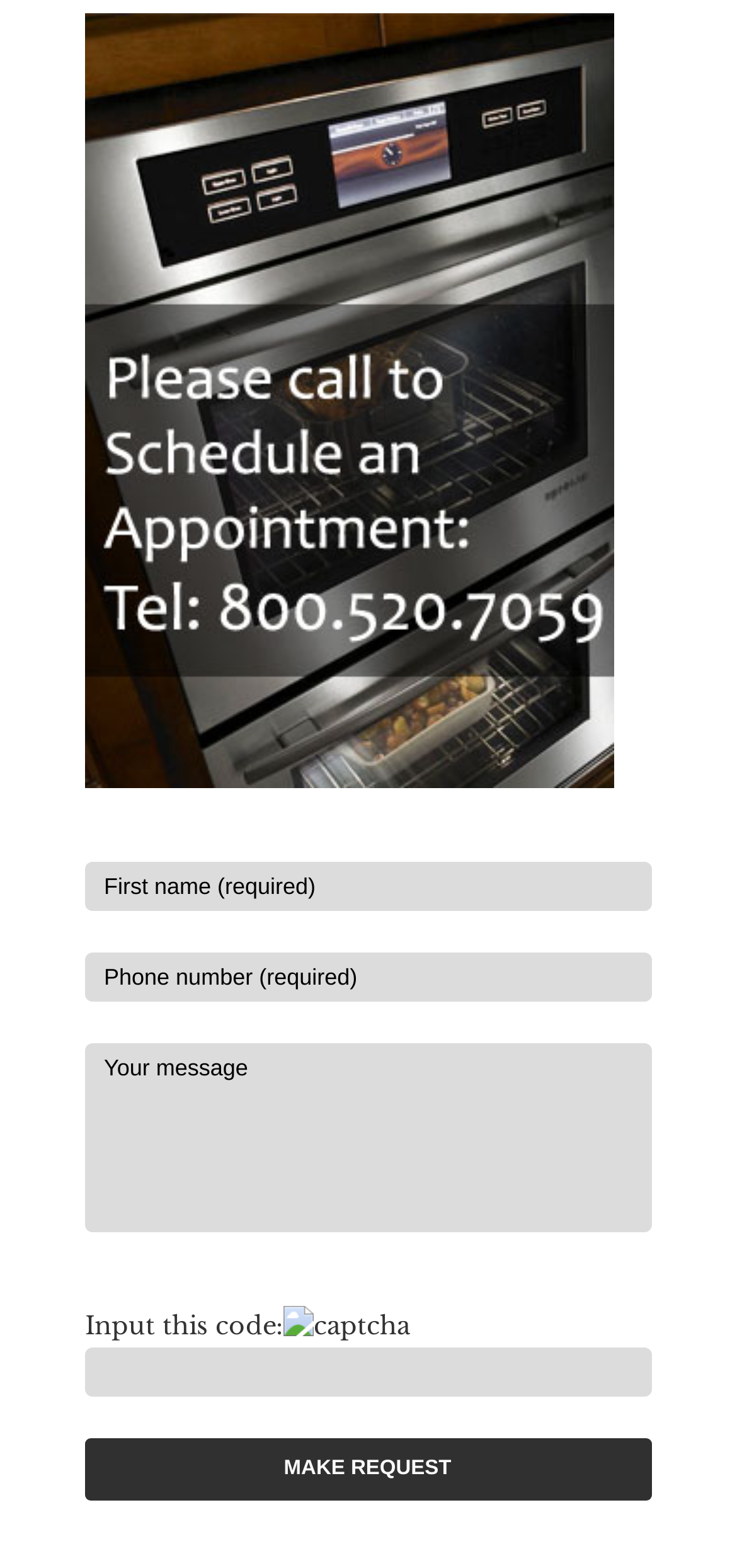What is the first required field?
Respond to the question with a well-detailed and thorough answer.

The first required field is the 'First name' field, which is indicated by the 'required: True' attribute and the label 'First name (required)'.